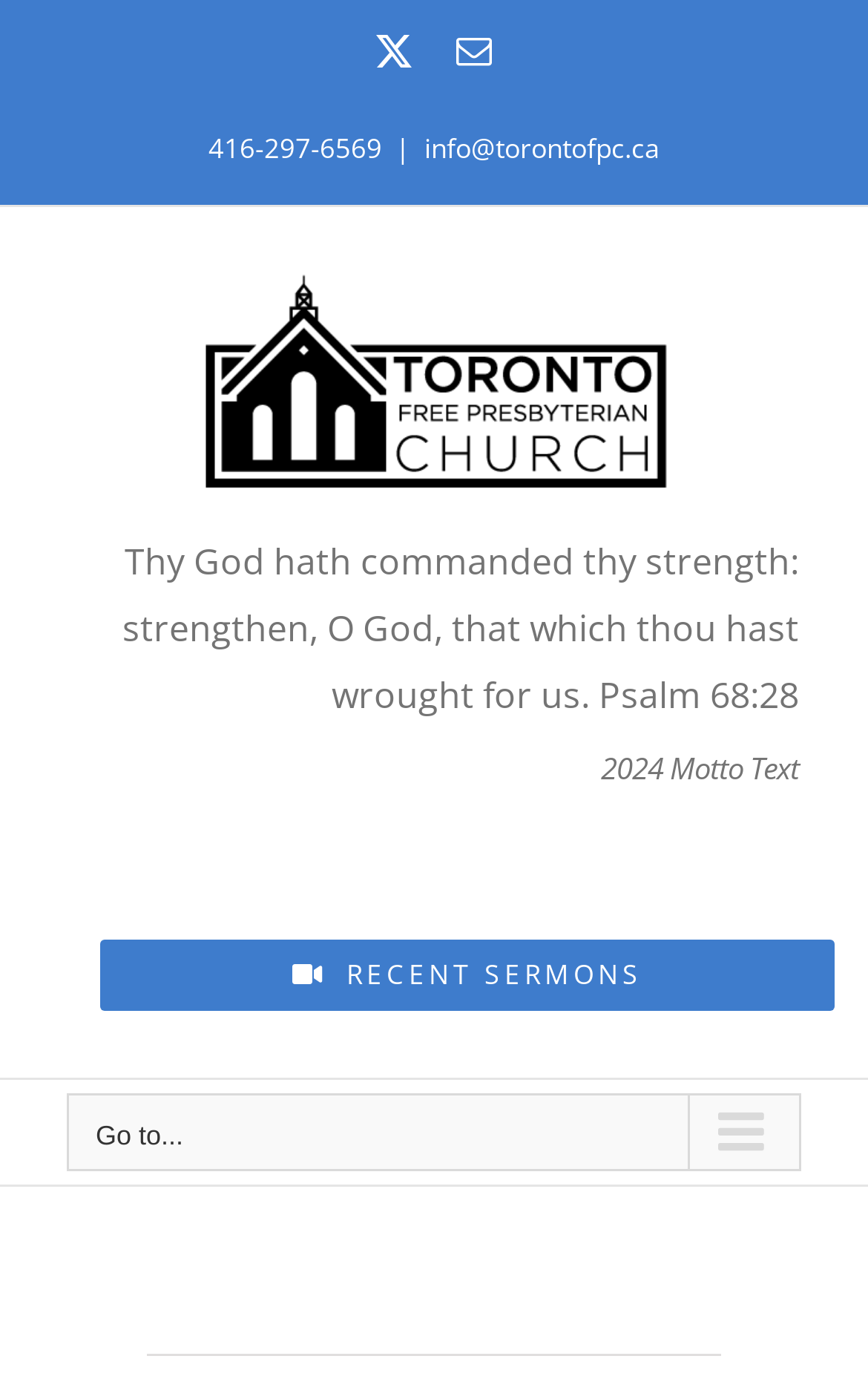Find the bounding box coordinates for the HTML element described as: "Email". The coordinates should consist of four float values between 0 and 1, i.e., [left, top, right, bottom].

[0.526, 0.024, 0.567, 0.05]